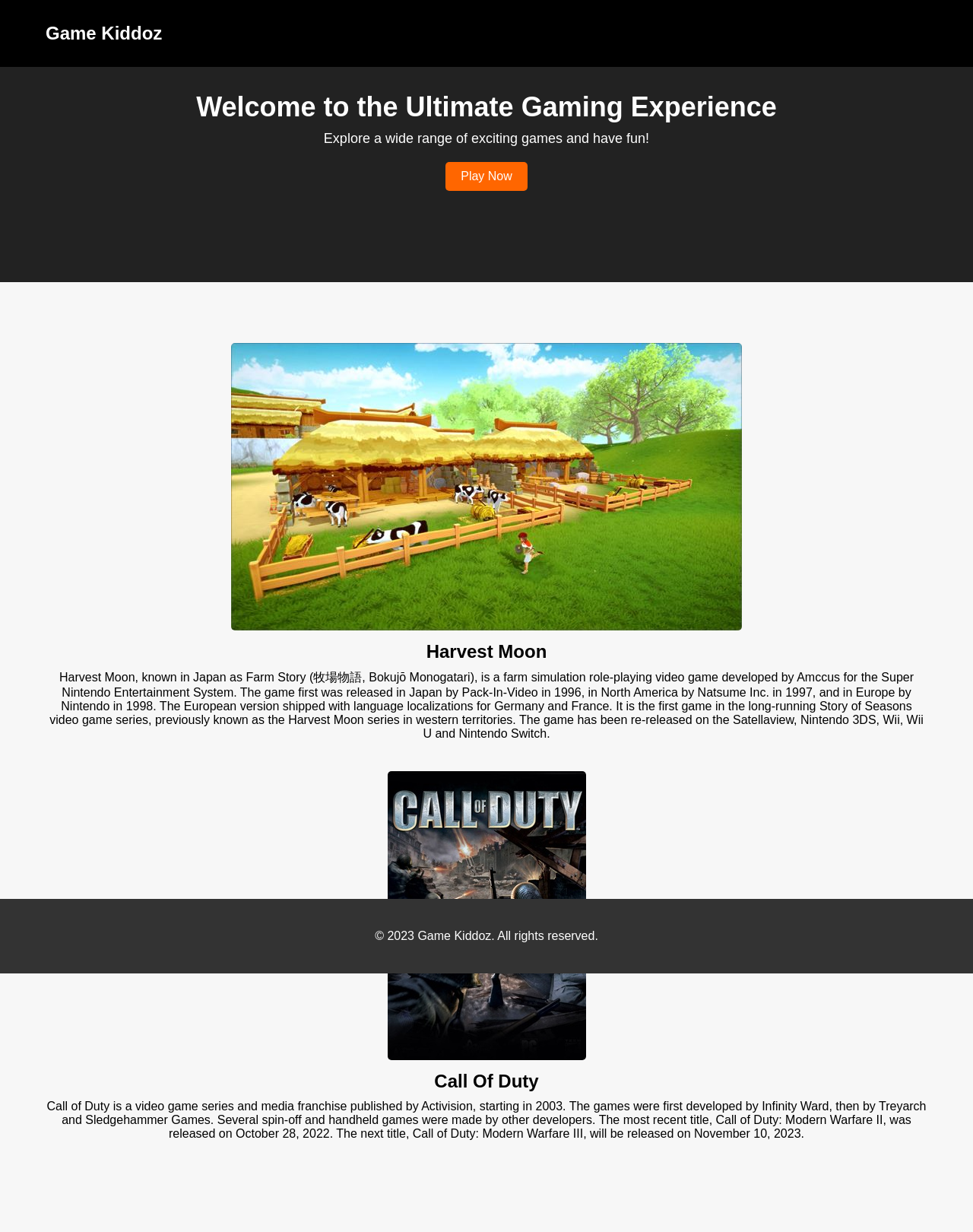Describe every aspect of the webpage comprehensively.

The webpage is titled "Game Kiddoz" and appears to be a gaming platform. At the top, there is a heading with the same title, "Game Kiddoz", followed by a subheading "Welcome to the Ultimate Gaming Experience". Below this, a brief introduction is provided, stating "Explore a wide range of exciting games and have fun!".

To the right of the introduction, there is a prominent "Play Now" button. Below this section, there are three game showcases. The first game, "Game 1", is displayed with an image, and its title "Harvest Moon" is written in a heading above a brief description of the game. The description provides information about the game's development, release dates, and platforms.

The second game, "Game 2", is displayed with an image, and its title "Call Of Duty" is written in a heading above a brief description of the game series. The description provides information about the game's publisher, developers, and release dates.

At the bottom of the page, there is a copyright notice stating "© 2023 Game Kiddoz. All rights reserved."